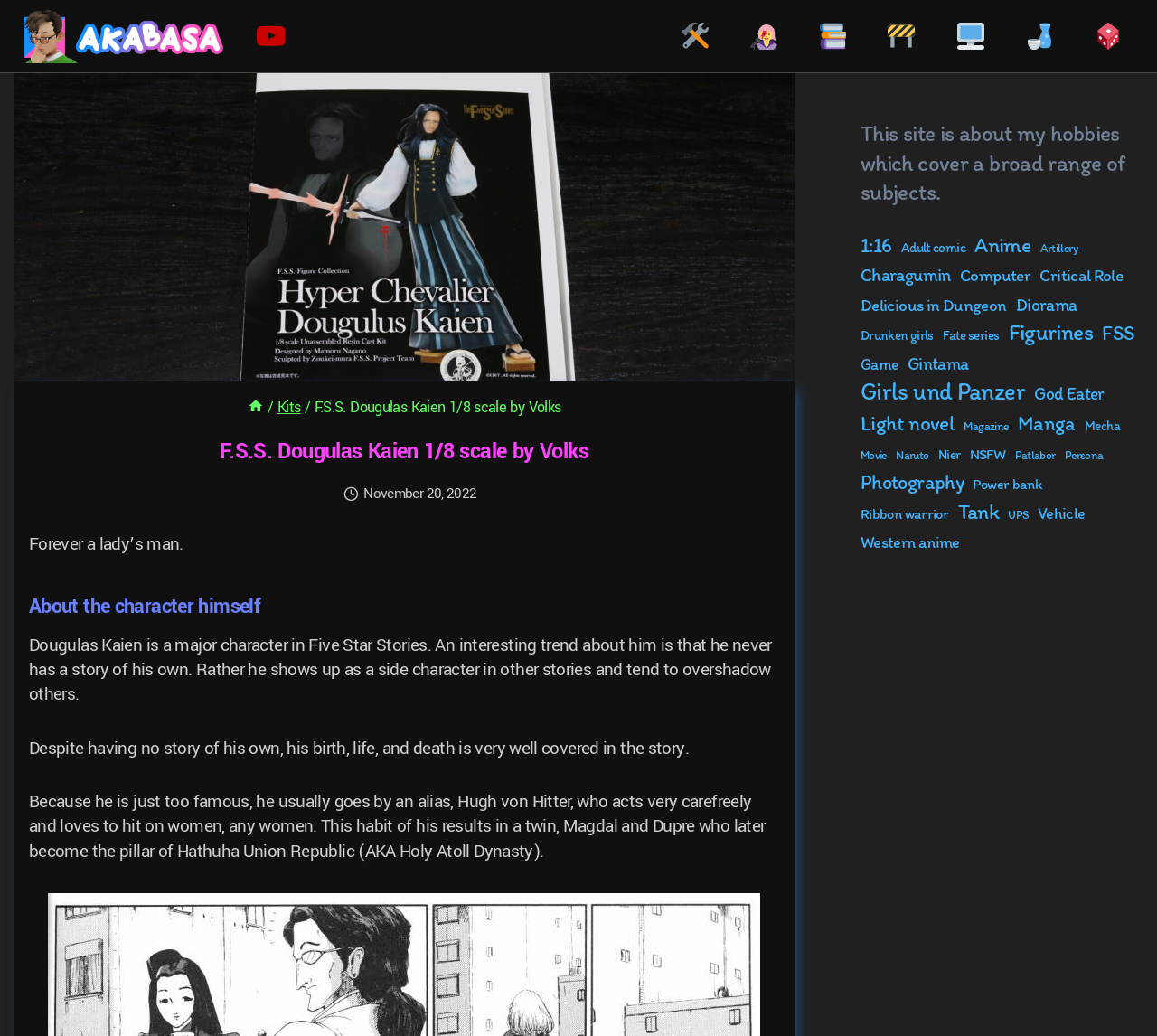Please mark the clickable region by giving the bounding box coordinates needed to complete this instruction: "View the About the character himself section".

[0.025, 0.57, 0.674, 0.601]